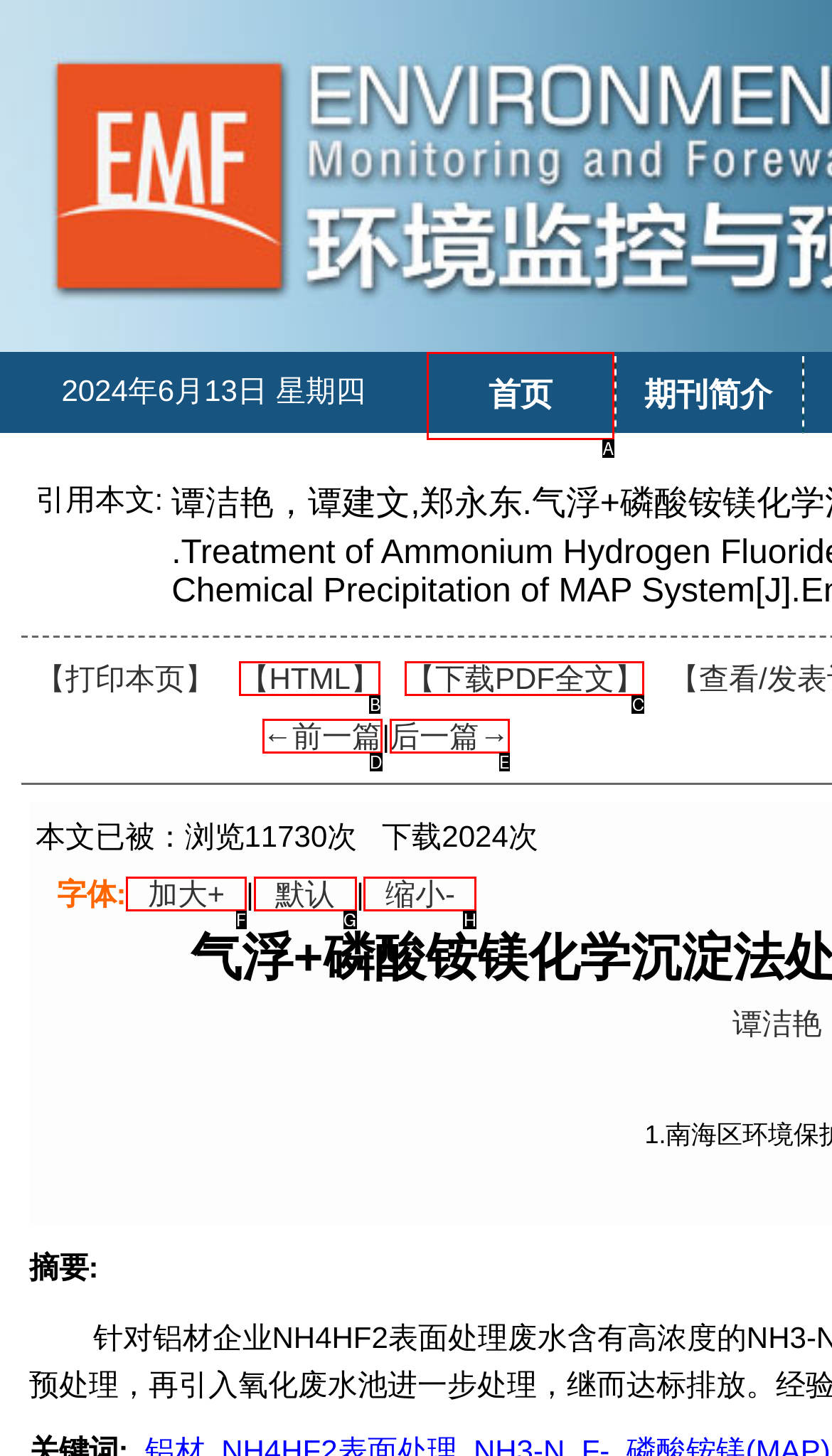Select the right option to accomplish this task: go to homepage. Reply with the letter corresponding to the correct UI element.

A